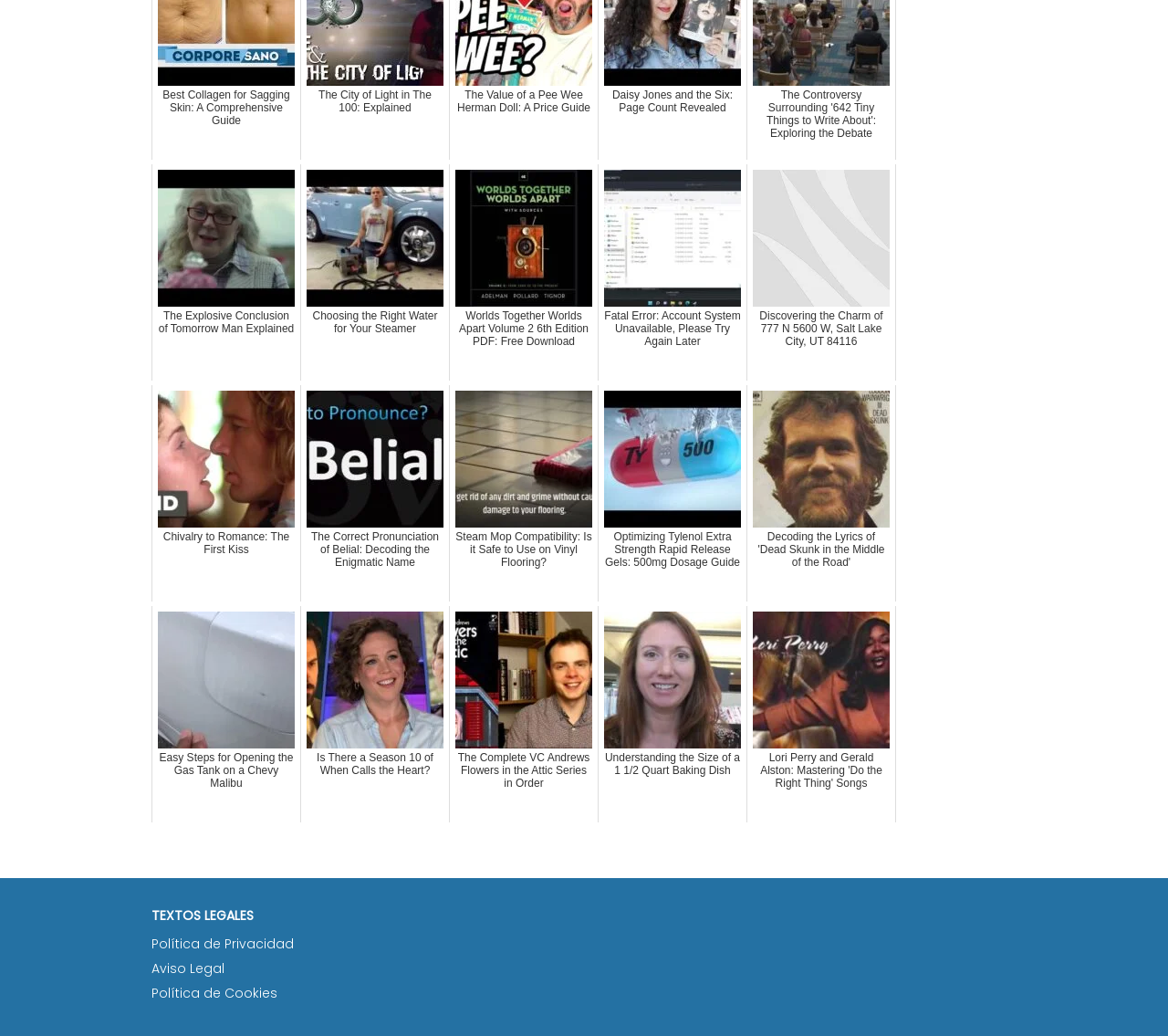How many links are on the webpage?
Look at the screenshot and respond with a single word or phrase.

15